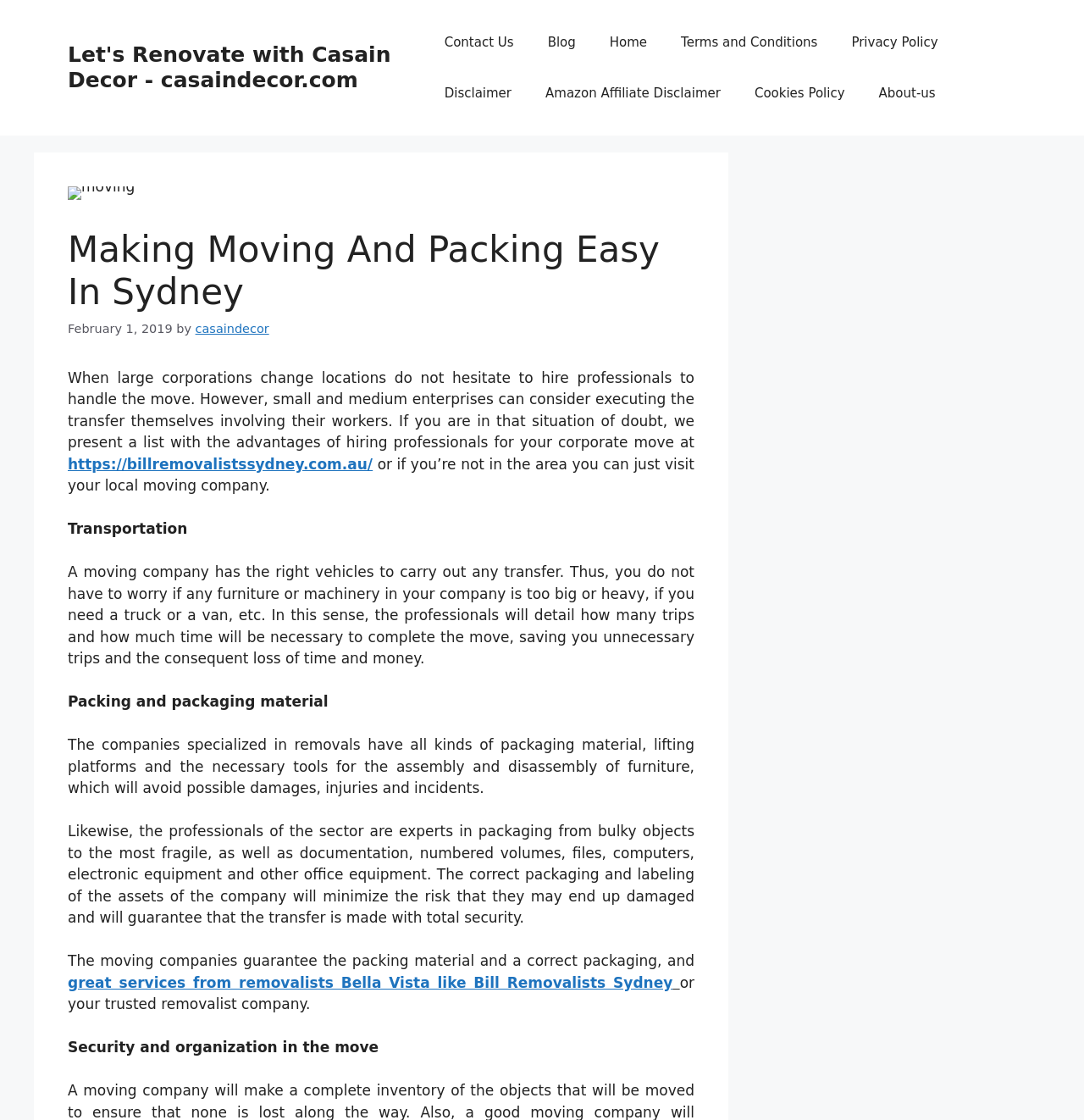What is one of the benefits of using a moving company?
Based on the image, give a one-word or short phrase answer.

Right vehicles for transfer